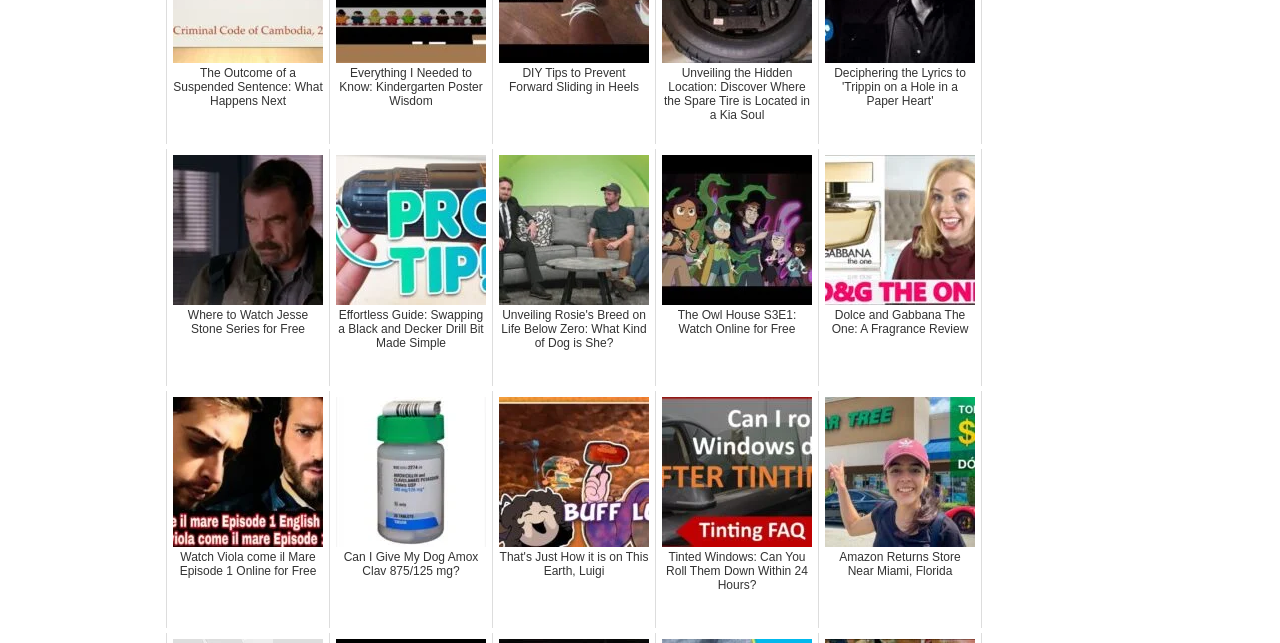Carefully examine the image and provide an in-depth answer to the question: Are the links on the webpage organized into rows?

By examining the y1 and y2 coordinates of the links, I can see that they are grouped into two rows. The first row has y1 and y2 coordinates around 0.232 and 0.601, respectively, while the second row has y1 and y2 coordinates around 0.609 and 0.977, respectively.